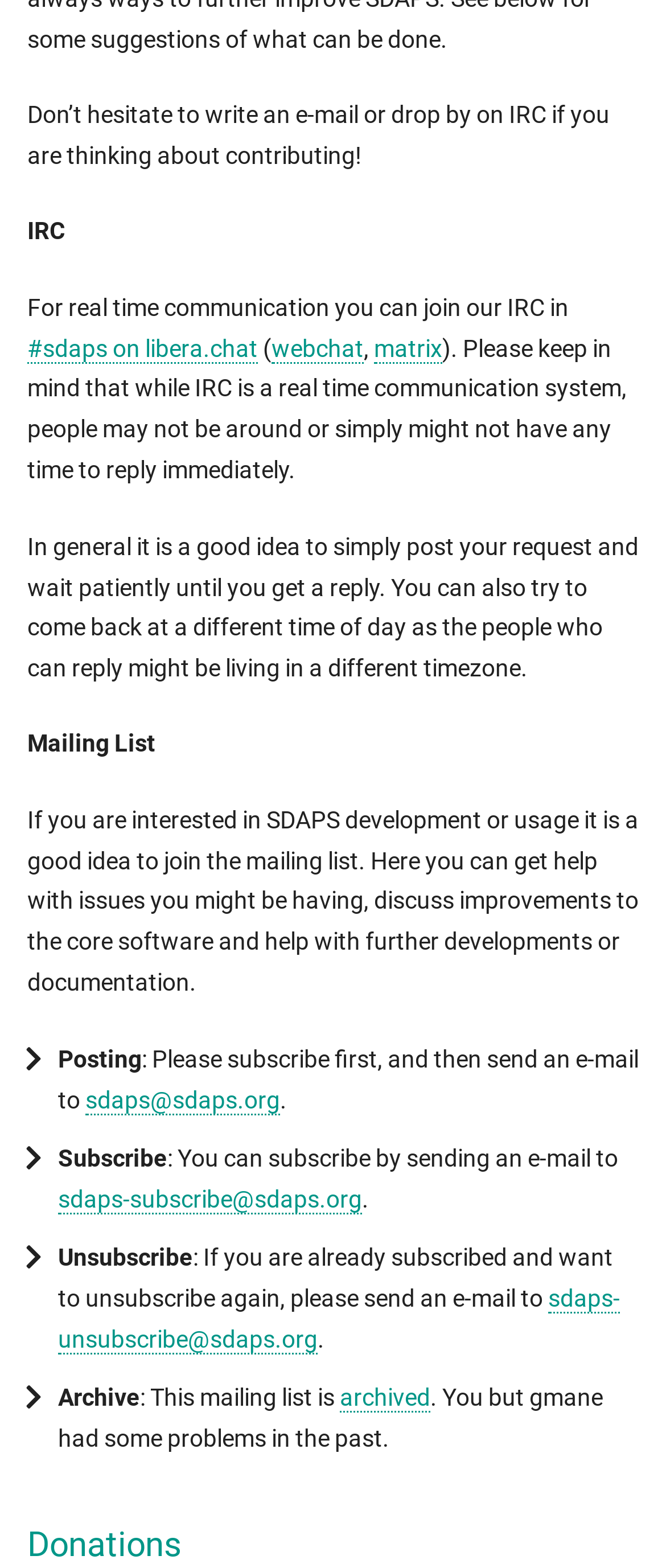Based on the element description Mila Brooks, identify the bounding box of the UI element in the given webpage screenshot. The coordinates should be in the format (top-left x, top-left y, bottom-right x, bottom-right y) and must be between 0 and 1.

None